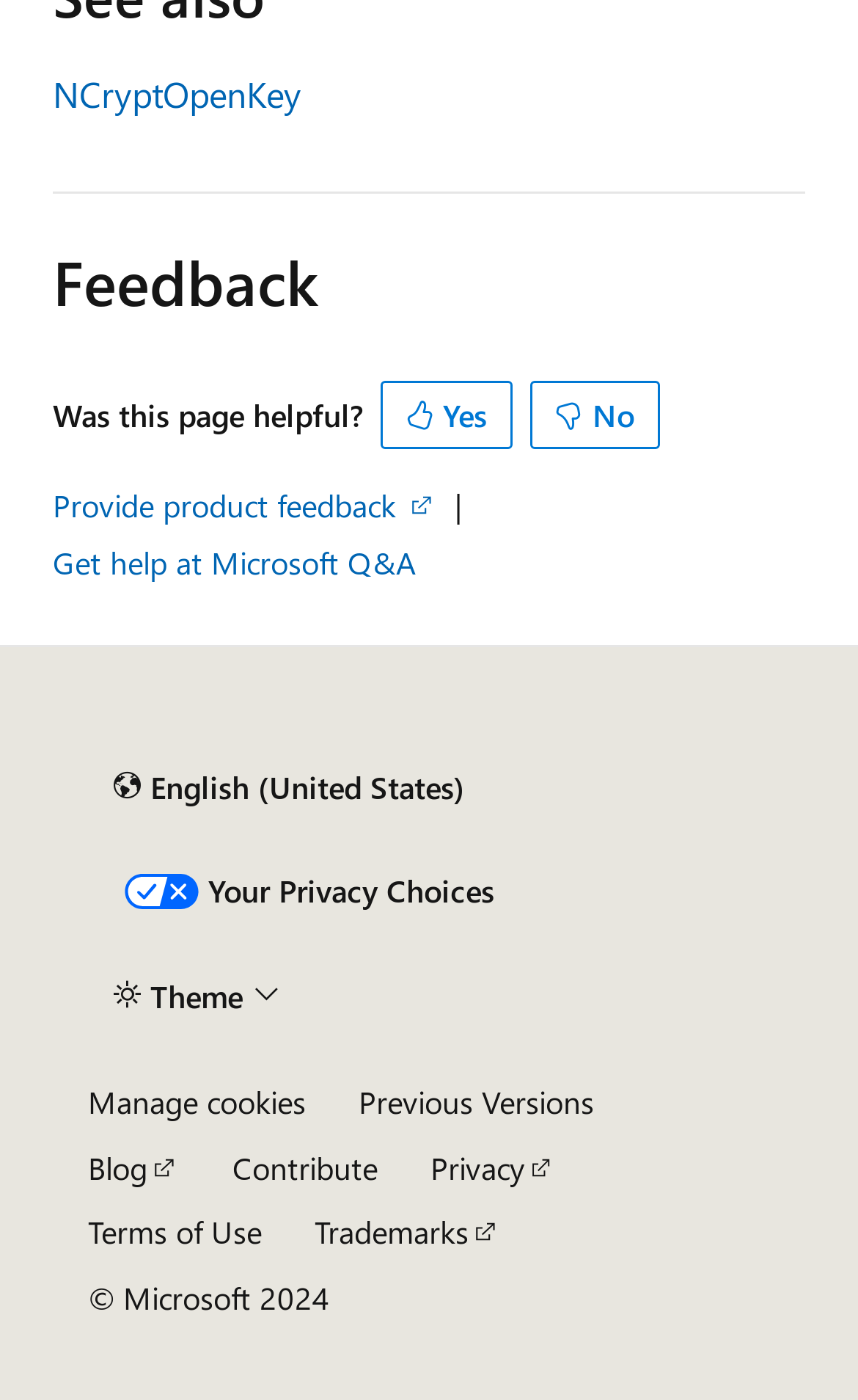Kindly provide the bounding box coordinates of the section you need to click on to fulfill the given instruction: "Click the 'Theme' button".

[0.103, 0.686, 0.356, 0.736]